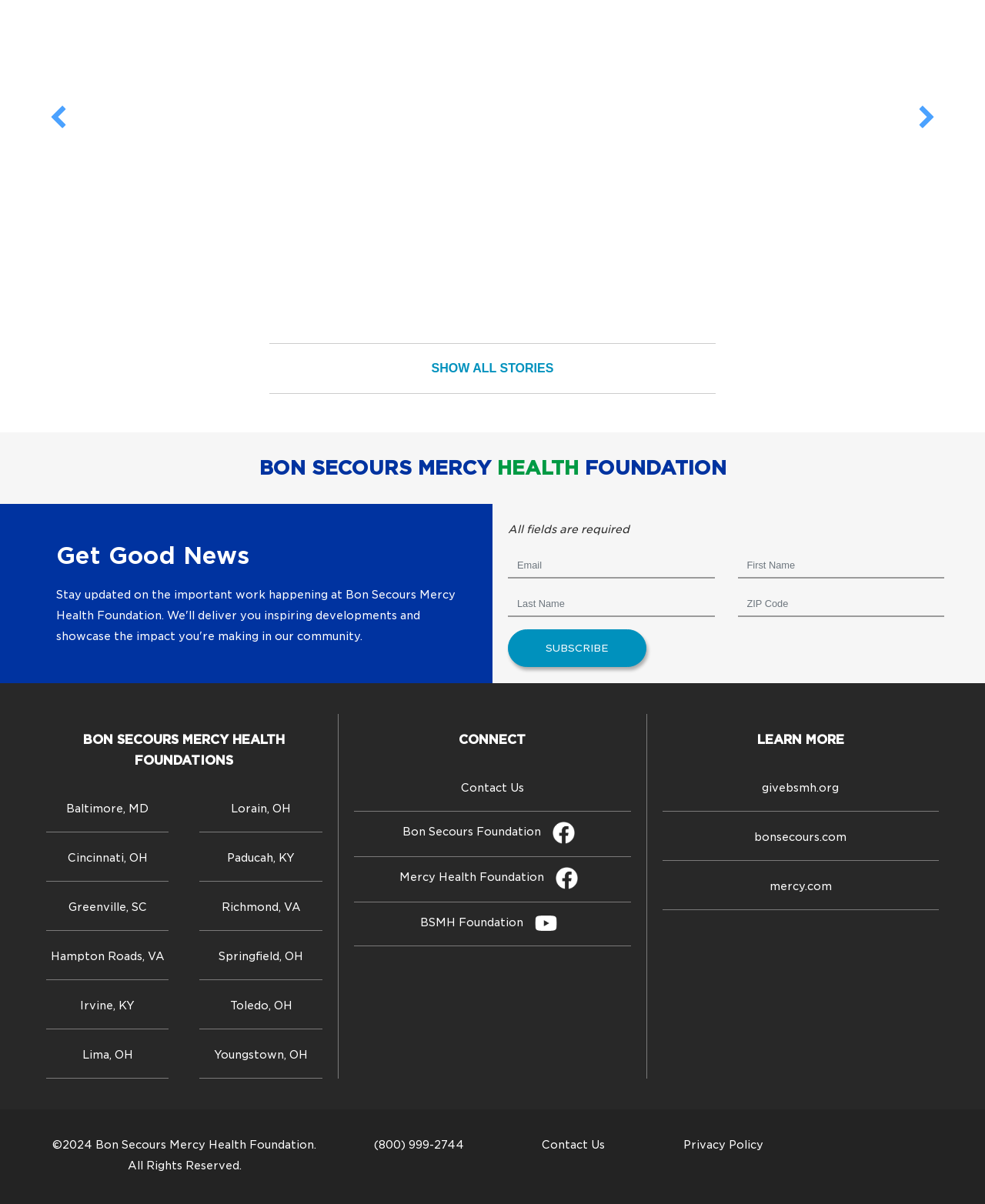Please identify the bounding box coordinates of the clickable area that will allow you to execute the instruction: "Click the 'Contact Us' link".

[0.468, 0.649, 0.532, 0.659]